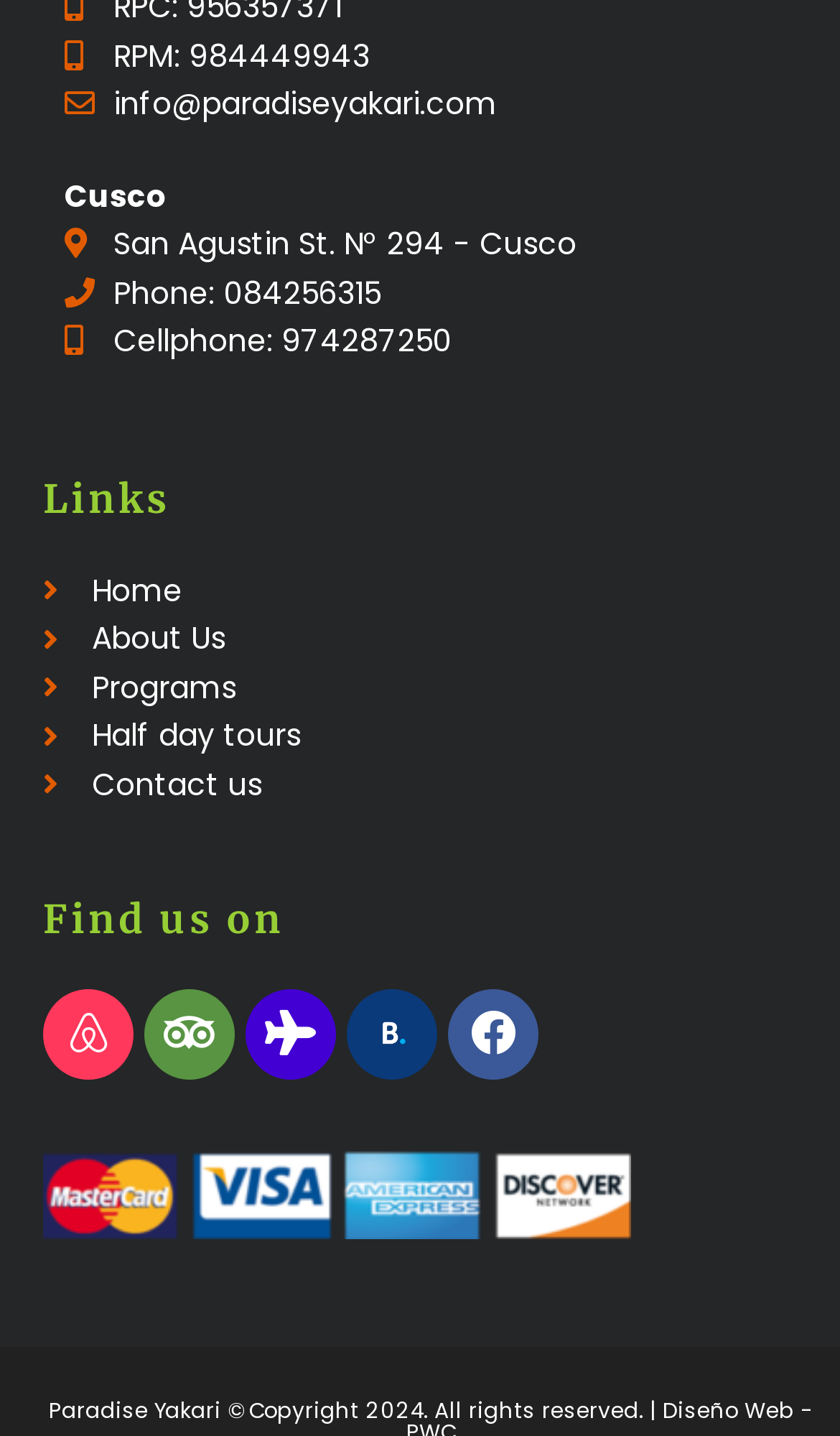Point out the bounding box coordinates of the section to click in order to follow this instruction: "Go to 'Facebook'".

[0.533, 0.689, 0.641, 0.752]